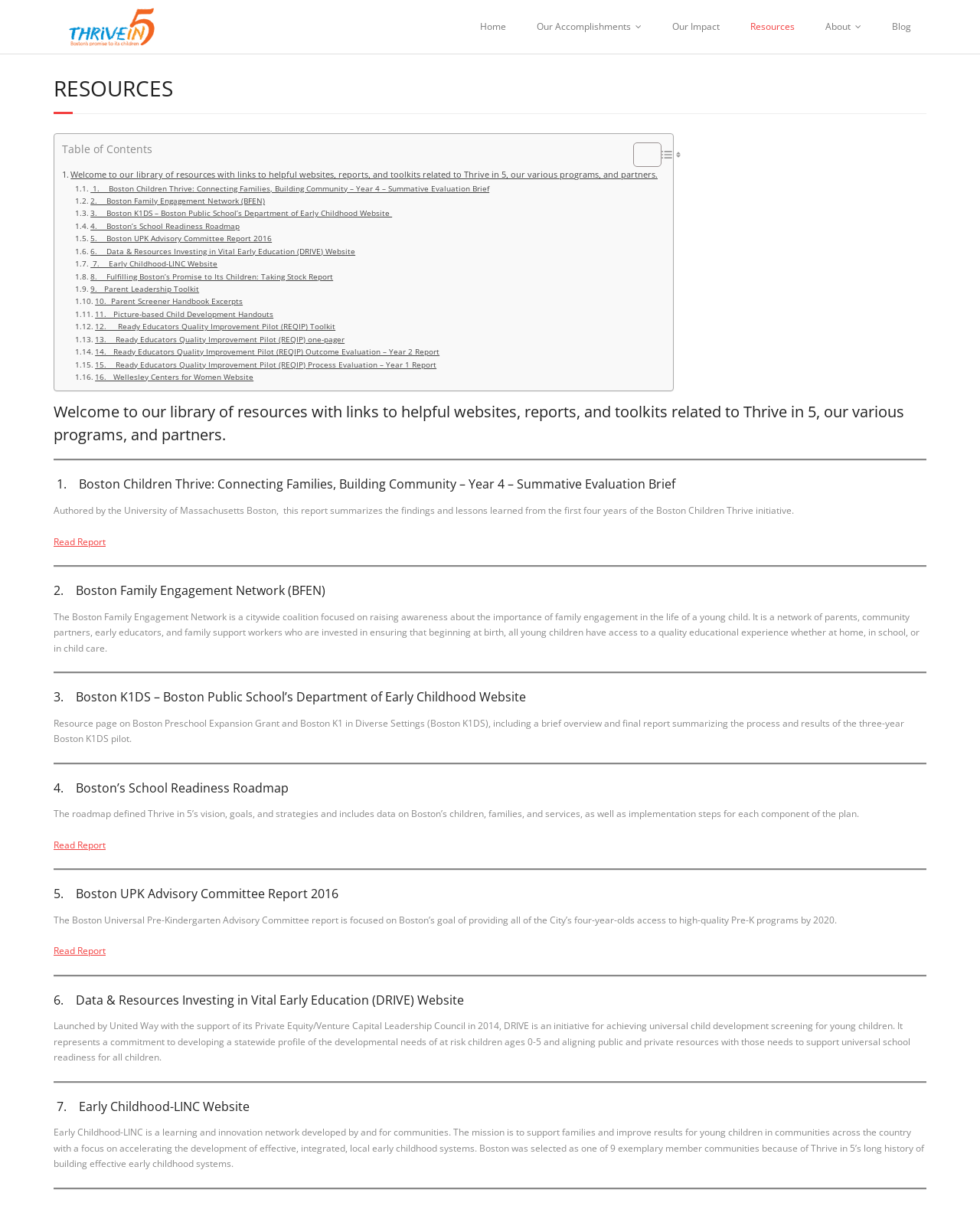How many links are there in the 'Table of Contents' section? Based on the image, give a response in one word or a short phrase.

16